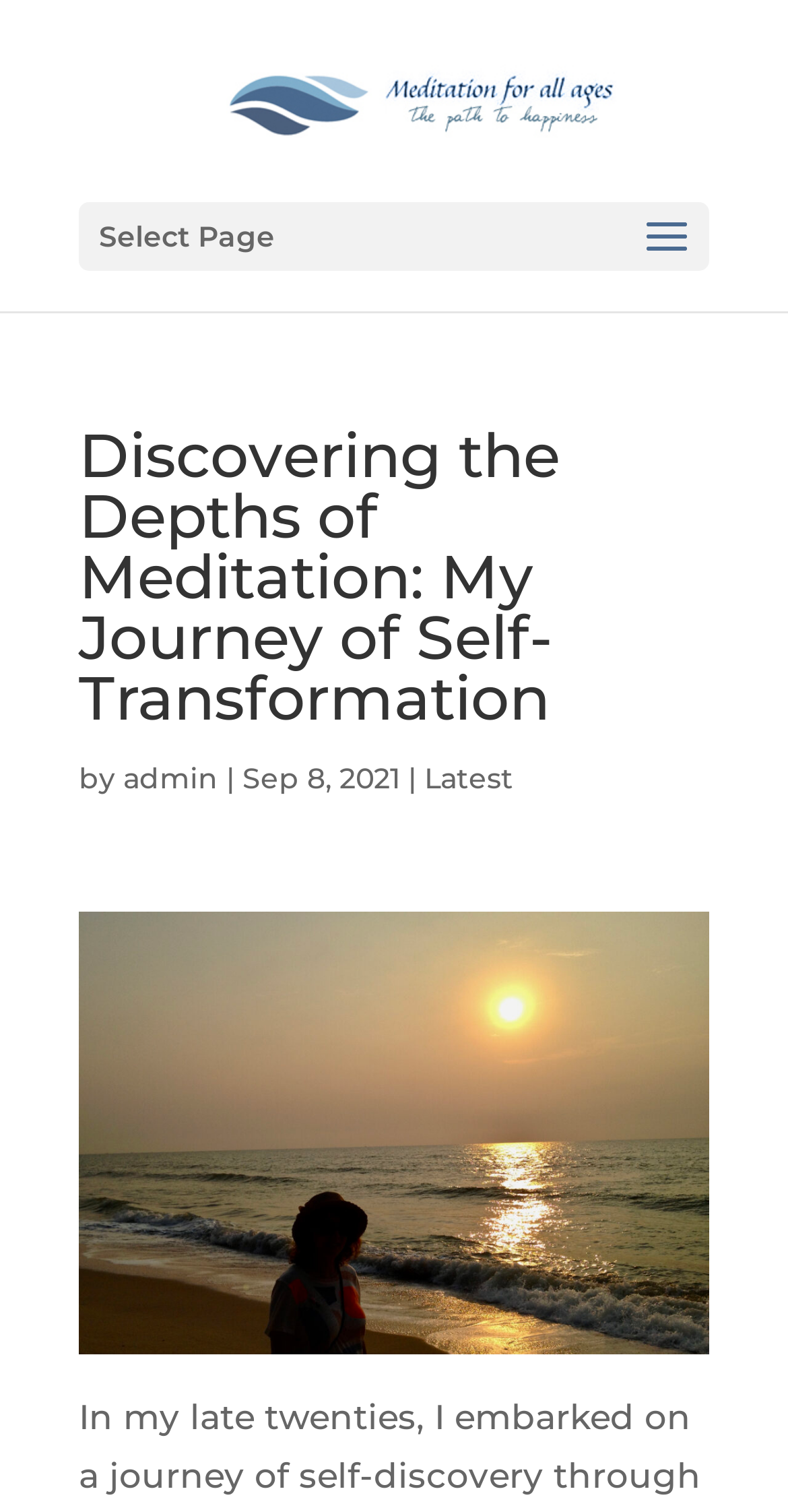Please provide a comprehensive response to the question based on the details in the image: When was the article published?

I found the publication date by looking at the text next to the author's name, which is 'Sep 8, 2021'. This information is located below the main heading of the webpage.